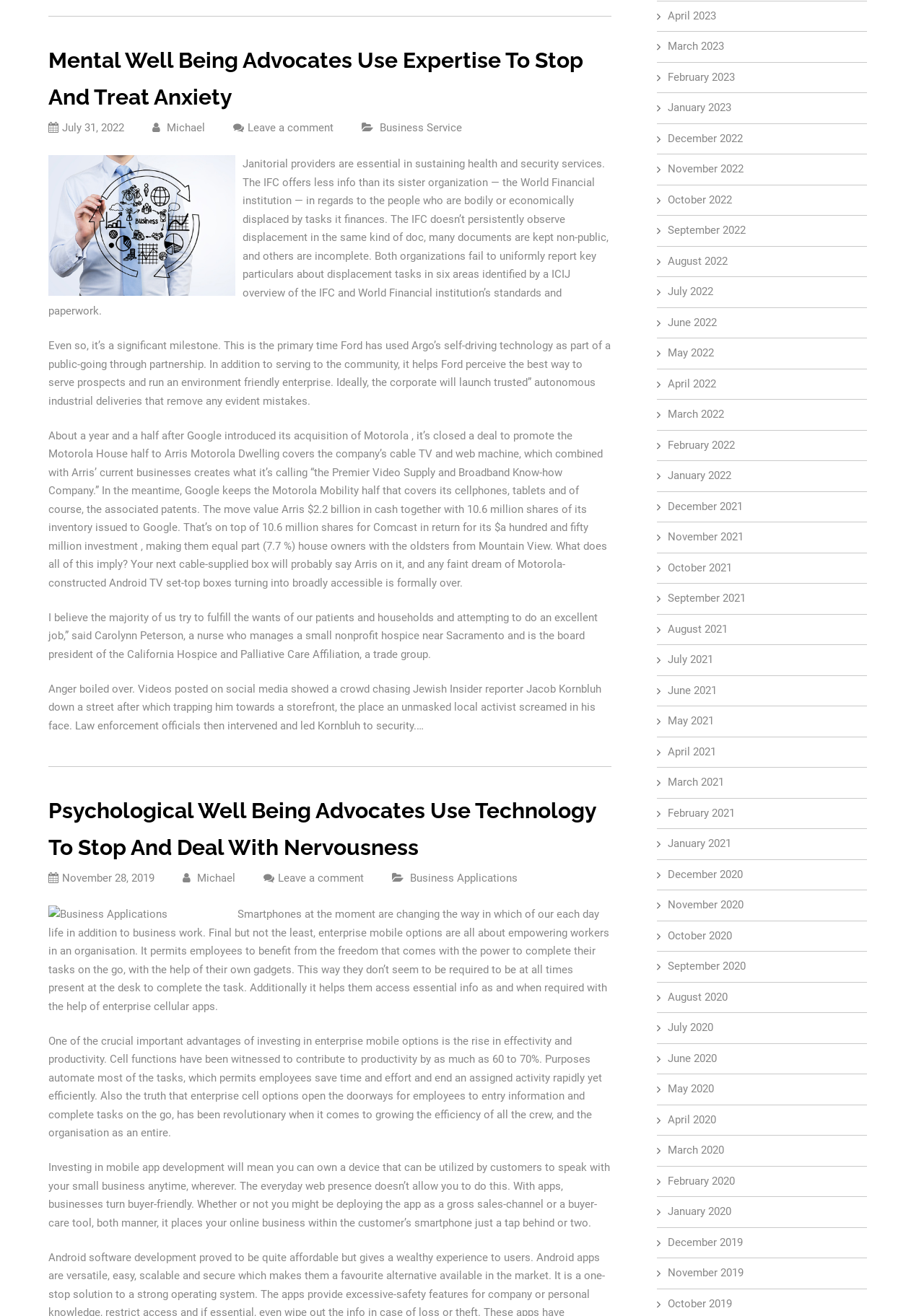Locate and provide the bounding box coordinates for the HTML element that matches this description: "Leave a comment".

[0.268, 0.092, 0.361, 0.102]